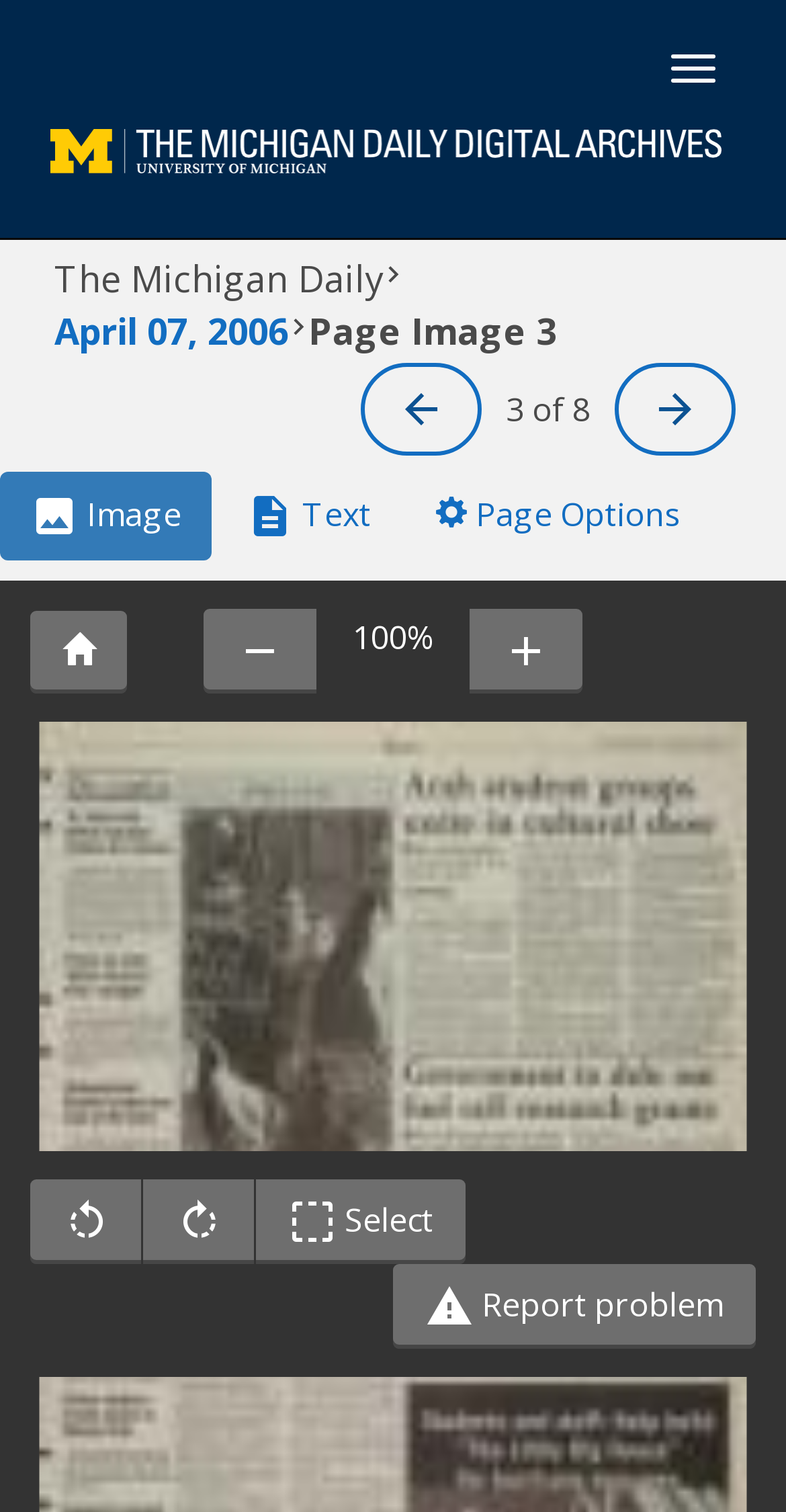Using the format (top-left x, top-left y, bottom-right x, bottom-right y), provide the bounding box coordinates for the described UI element. All values should be floating point numbers between 0 and 1: Reset Viewer

[0.038, 0.404, 0.162, 0.459]